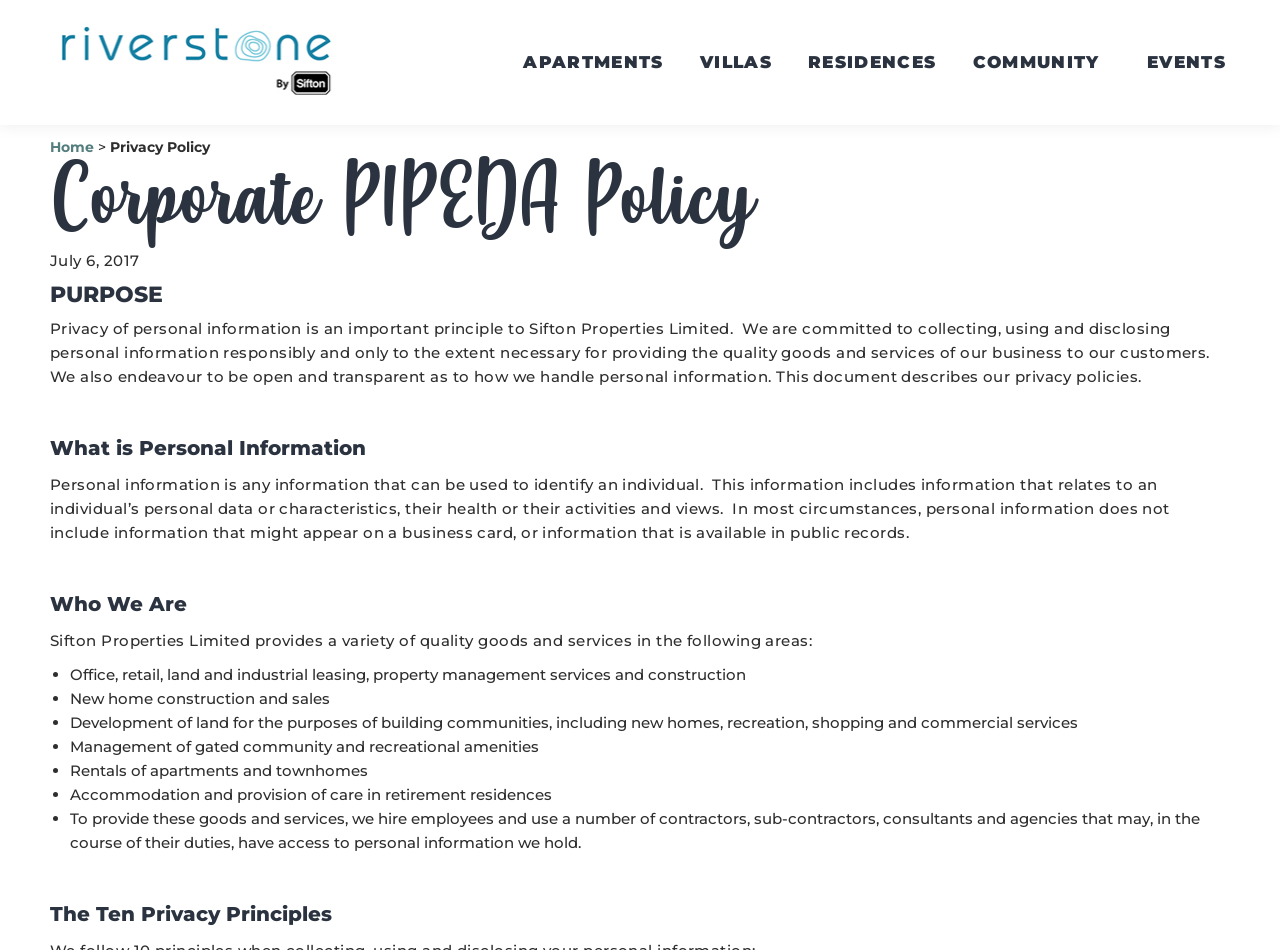Identify the bounding box of the UI component described as: "Home".

[0.039, 0.145, 0.073, 0.164]